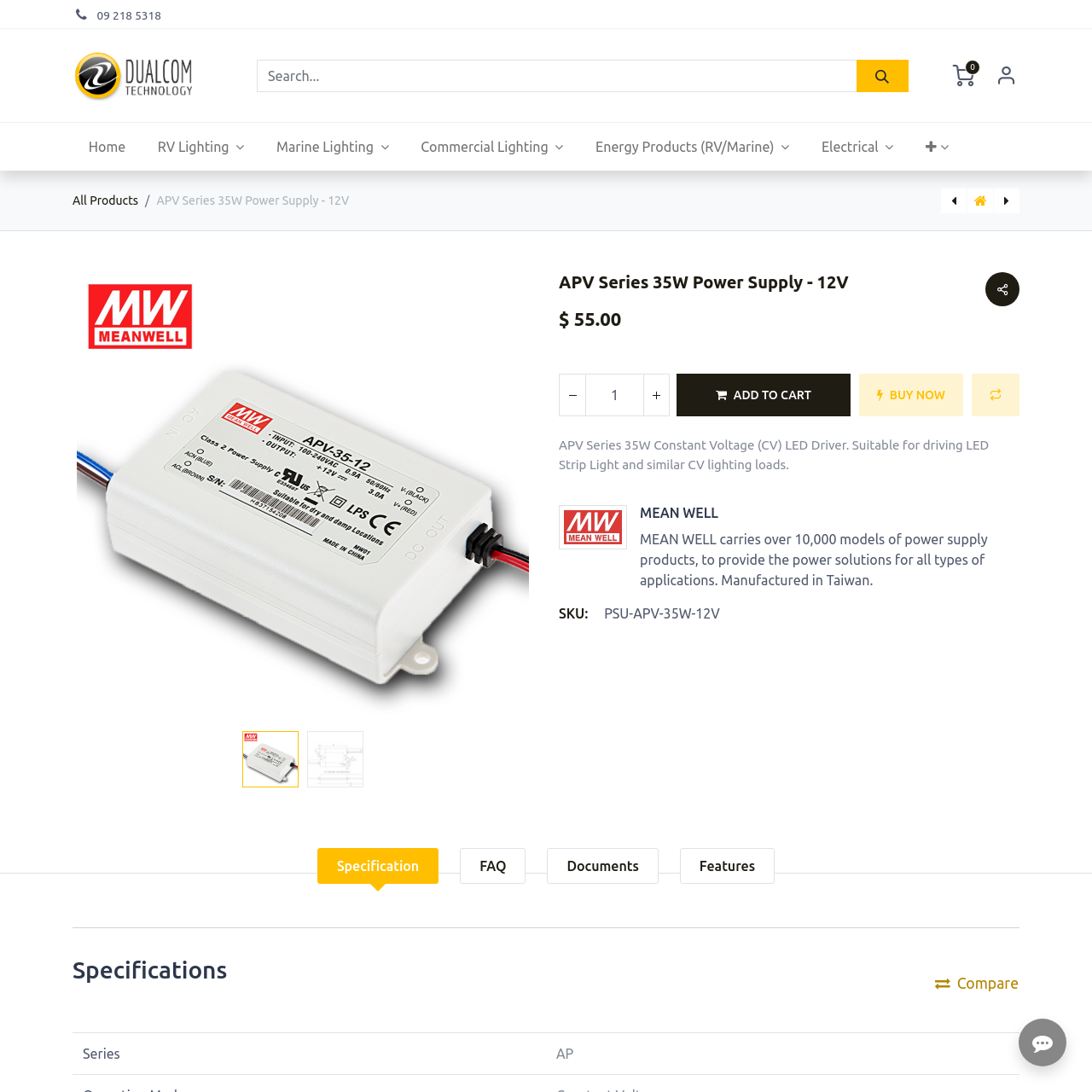Determine the bounding box coordinates for the clickable element required to fulfill the instruction: "Click on the 'Holistic' link". Provide the coordinates as four float numbers between 0 and 1, i.e., [left, top, right, bottom].

None